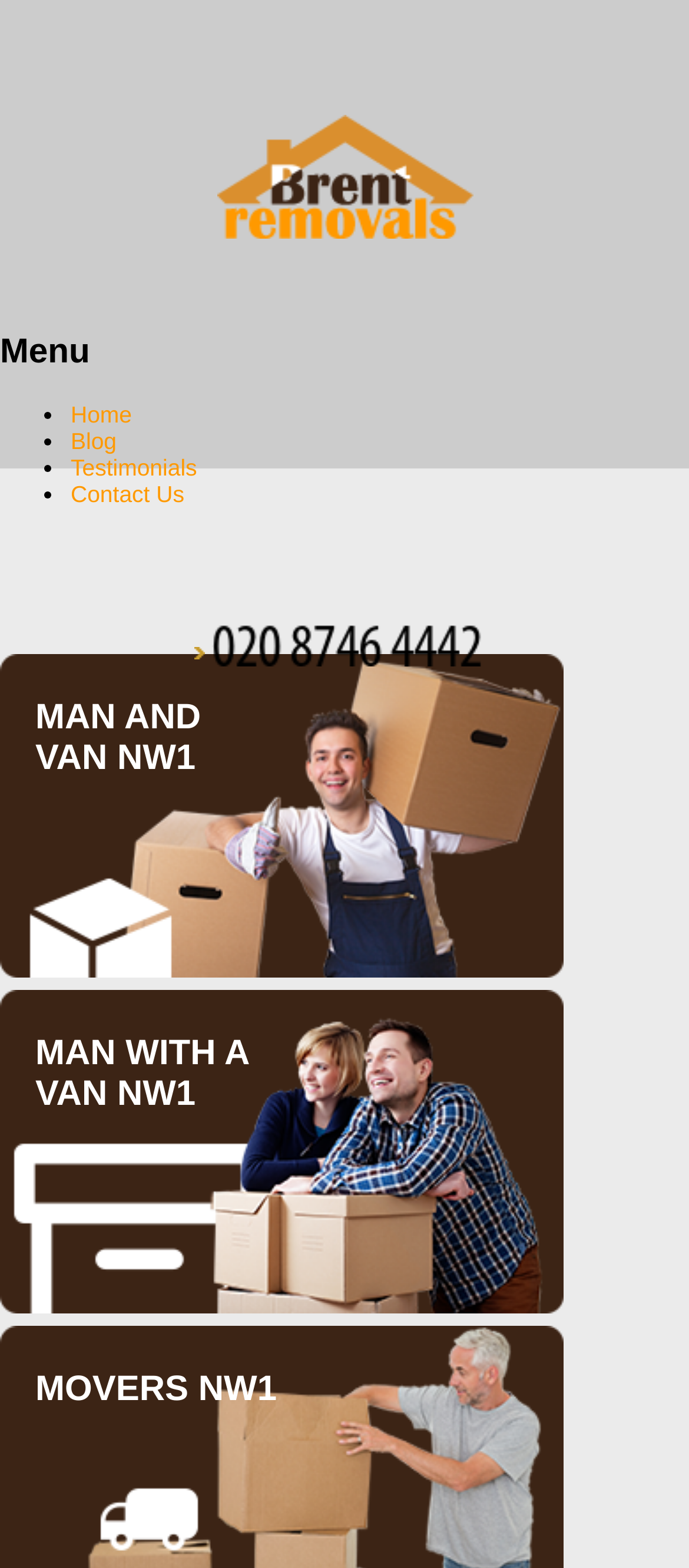Generate a comprehensive description of the contents of the webpage.

The webpage appears to be a removal company's website, with a focus on Brent and NW1 areas. At the top, there is a logo or image with the text "Brent Removals" next to it. Below this, there is a menu section with four options: "Home", "Blog", "Testimonials", and "Contact Us", each preceded by a bullet point. 

On the right side of the page, there is a prominent call-to-action button "Call Now!" accompanied by an image. 

The main content of the page is divided into two sections. The first section is dedicated to "MAN AND VAN NW1" services, while the second section is focused on "MAN WITH A VAN NW1" services. Both sections seem to be promoting removal services in the NW1 area.